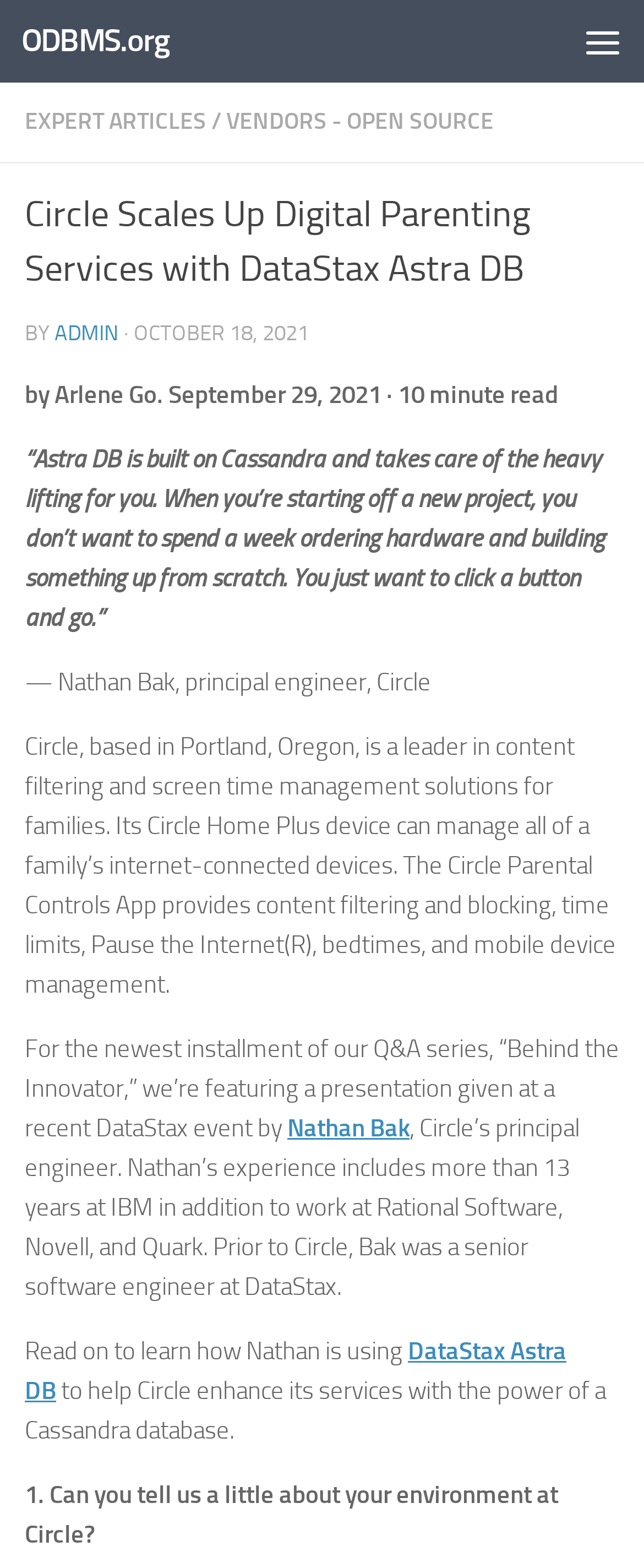Create a detailed summary of the webpage's content and design.

The webpage is about Circle, a company that provides digital parenting services, and its use of DataStax Astra DB. At the top left, there is a link to skip to the content, and next to it, a link to the website's homepage, ODBMS.org. On the top right, there is a menu button. 

Below the top section, there are three links: "EXPERT ARTICLES", a separator "/", and "VENDORS - OPEN SOURCE". 

The main content of the webpage is an article with the title "Circle Scales Up Digital Parenting Services with DataStax Astra DB". The article is written by ADMIN and was published on October 18, 2021. 

The article starts with a quote from Nathan Bak, principal engineer at Circle, talking about the benefits of using Astra DB. Below the quote, there is a brief introduction to Circle and its services. 

The main body of the article is an interview with Nathan Bak, where he talks about his experience and how he is using DataStax Astra DB to enhance Circle's services. The interview is divided into sections, with each section starting with a question.